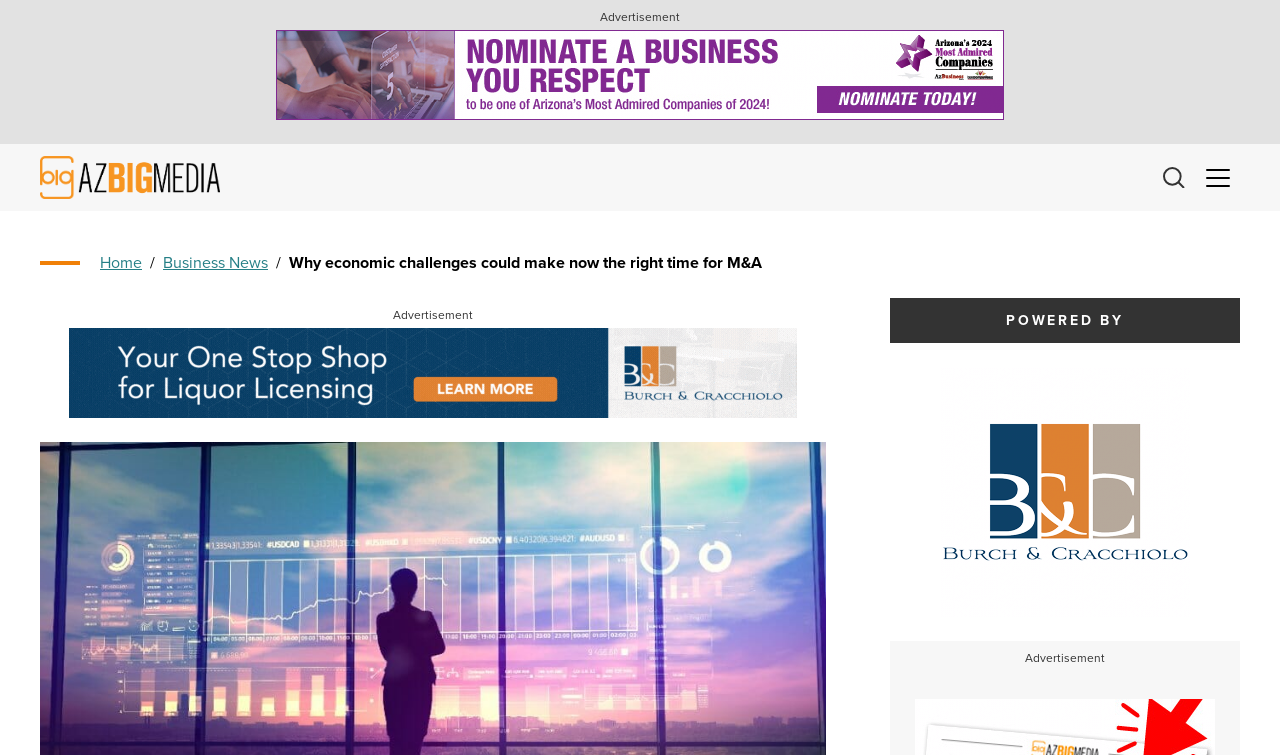Please provide a comprehensive response to the question below by analyzing the image: 
What is the text above the article title?

The text above the article title is a static text element, and it is located above the article title 'Why economic challenges could make now the right time for M&A'.